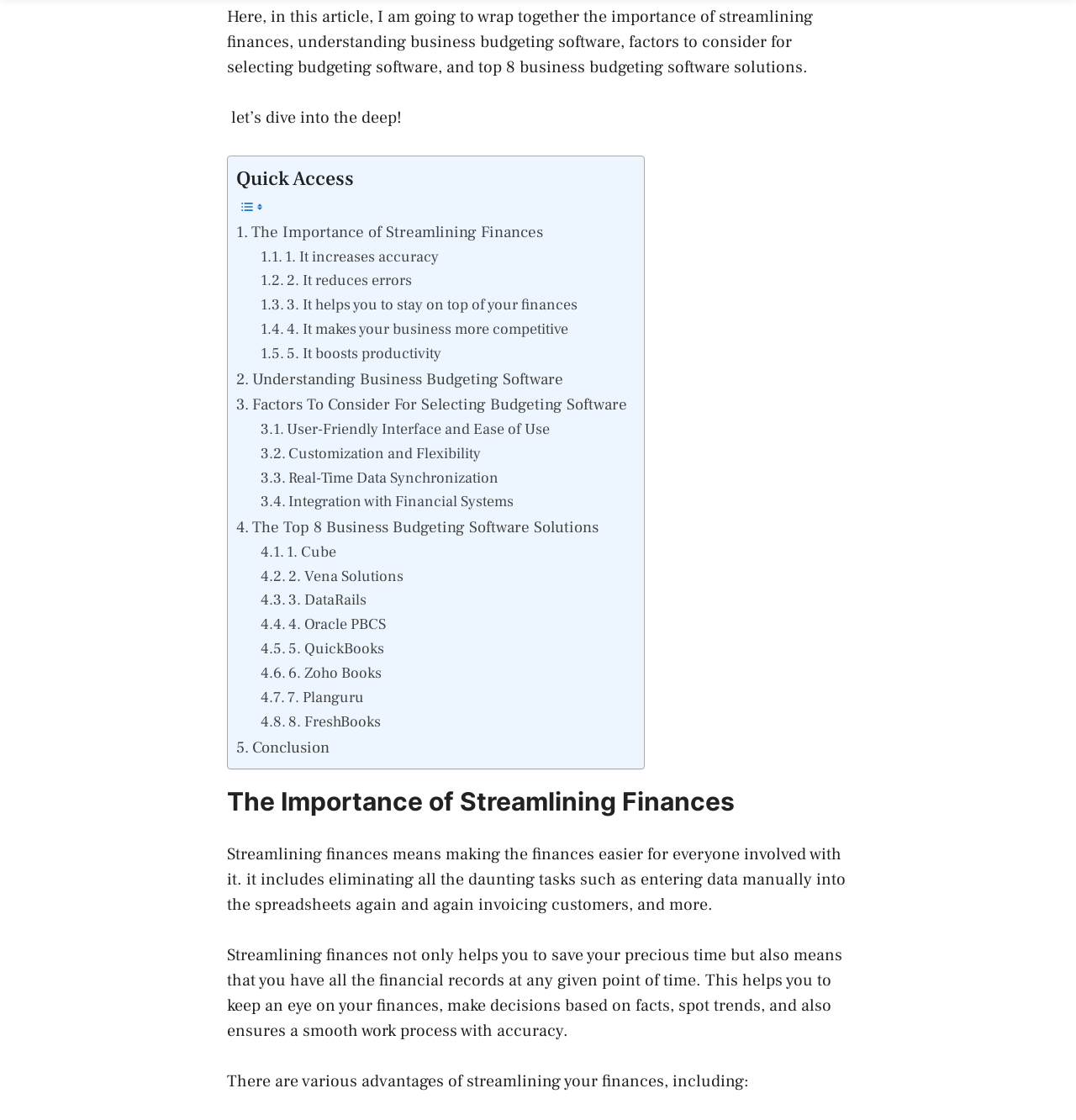Analyze the image and give a detailed response to the question:
What is streamlining finances?

Streamlining finances means making the finances easier for everyone involved with it, which includes eliminating daunting tasks such as entering data manually into spreadsheets, invoicing customers, and more.